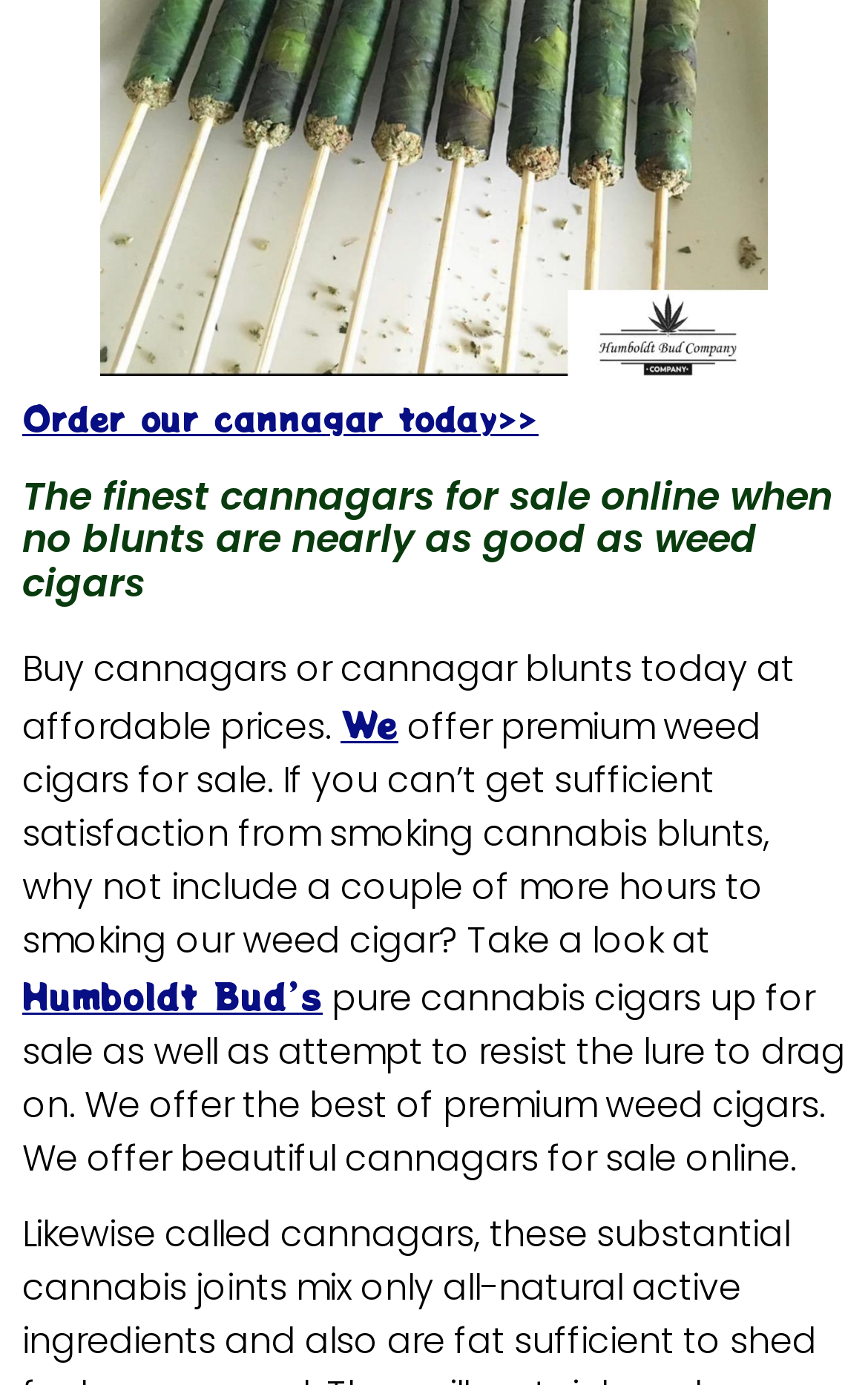Given the element description We, specify the bounding box coordinates of the corresponding UI element in the format (top-left x, top-left y, bottom-right x, bottom-right y). All values must be between 0 and 1.

[0.392, 0.503, 0.459, 0.542]